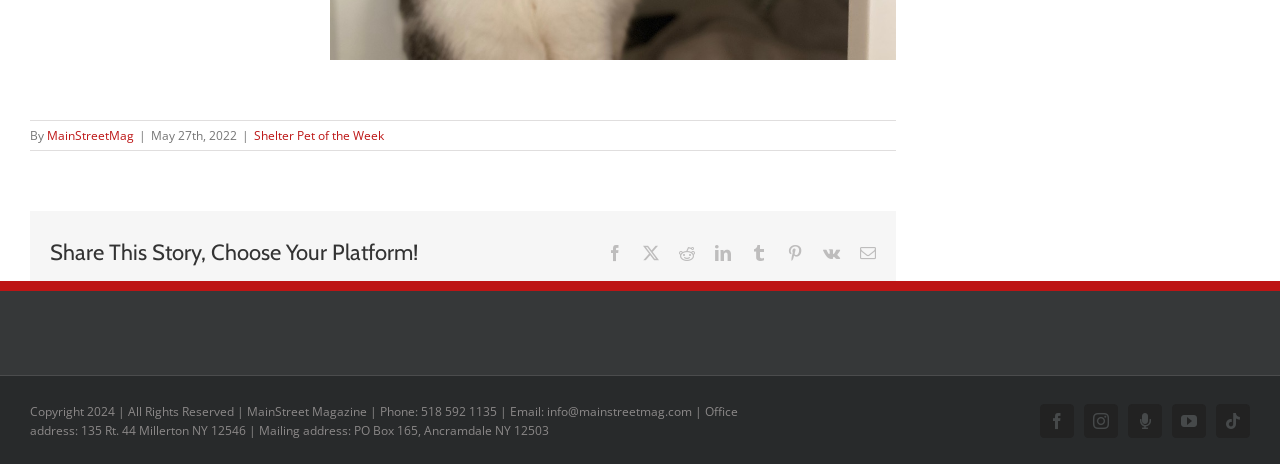Can you provide the bounding box coordinates for the element that should be clicked to implement the instruction: "Share this story on Facebook"?

[0.474, 0.528, 0.487, 0.562]